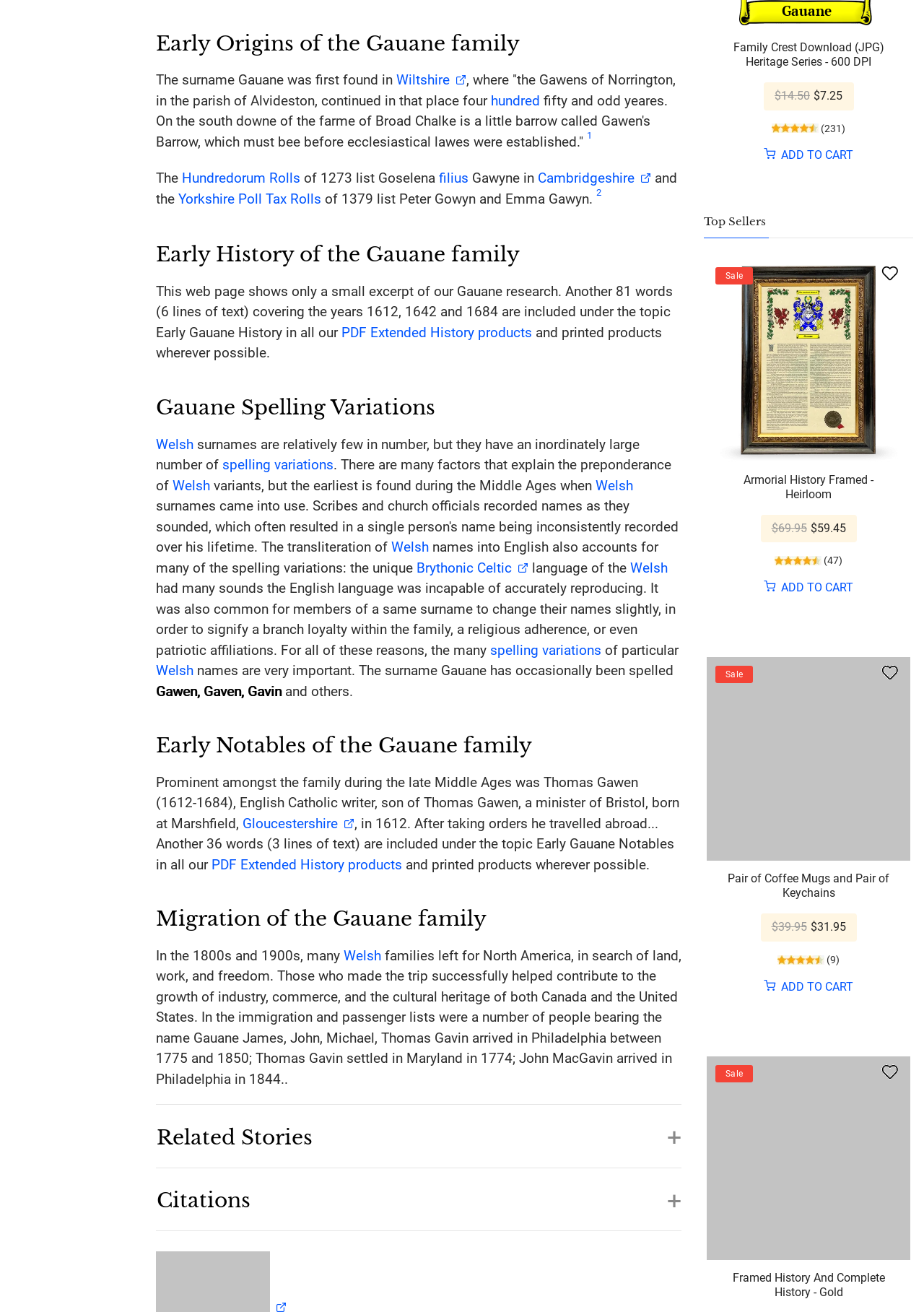Identify the bounding box of the UI element that matches this description: "Sheldon Pinto".

None